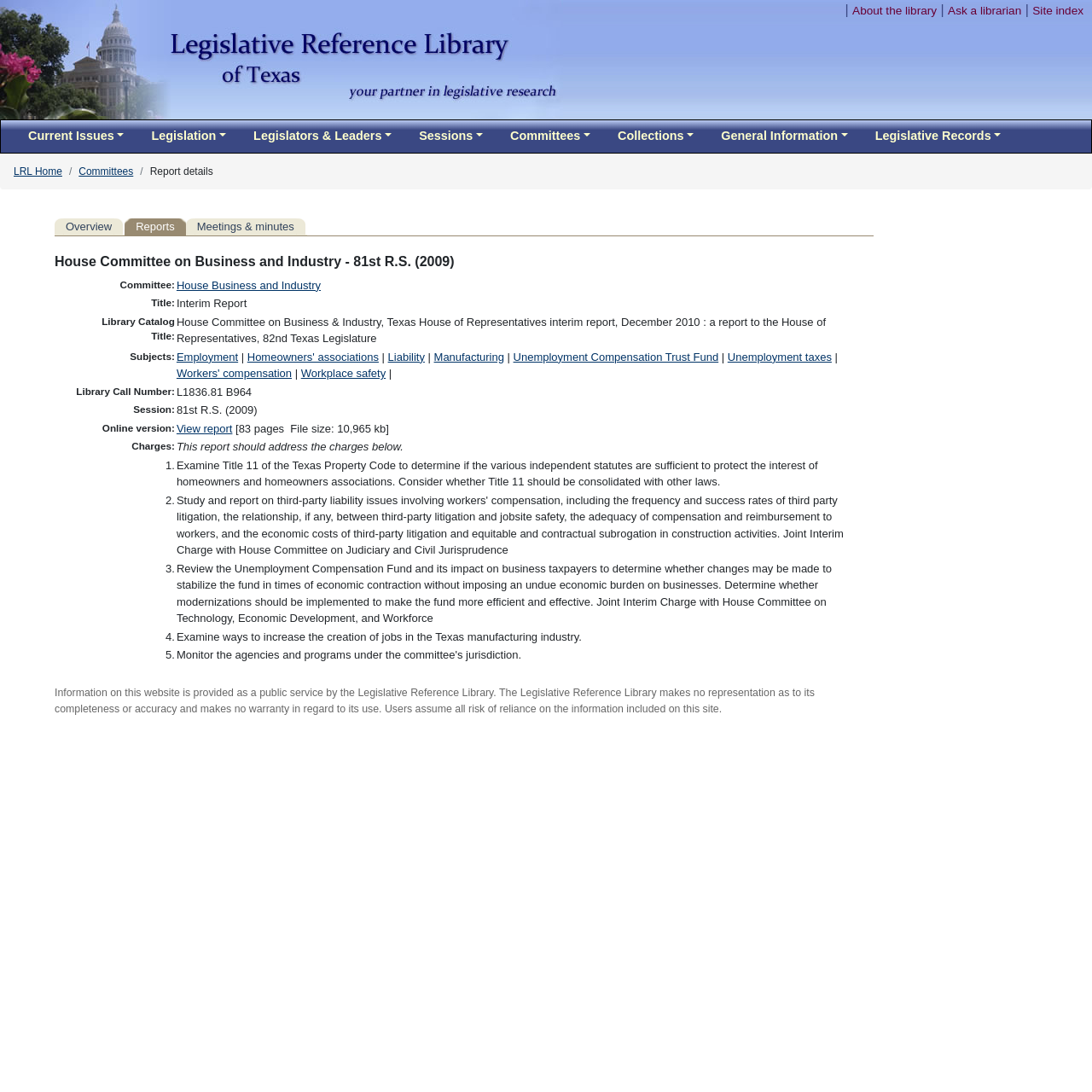Can you specify the bounding box coordinates of the area that needs to be clicked to fulfill the following instruction: "Click the 'Overview' link"?

[0.05, 0.2, 0.113, 0.215]